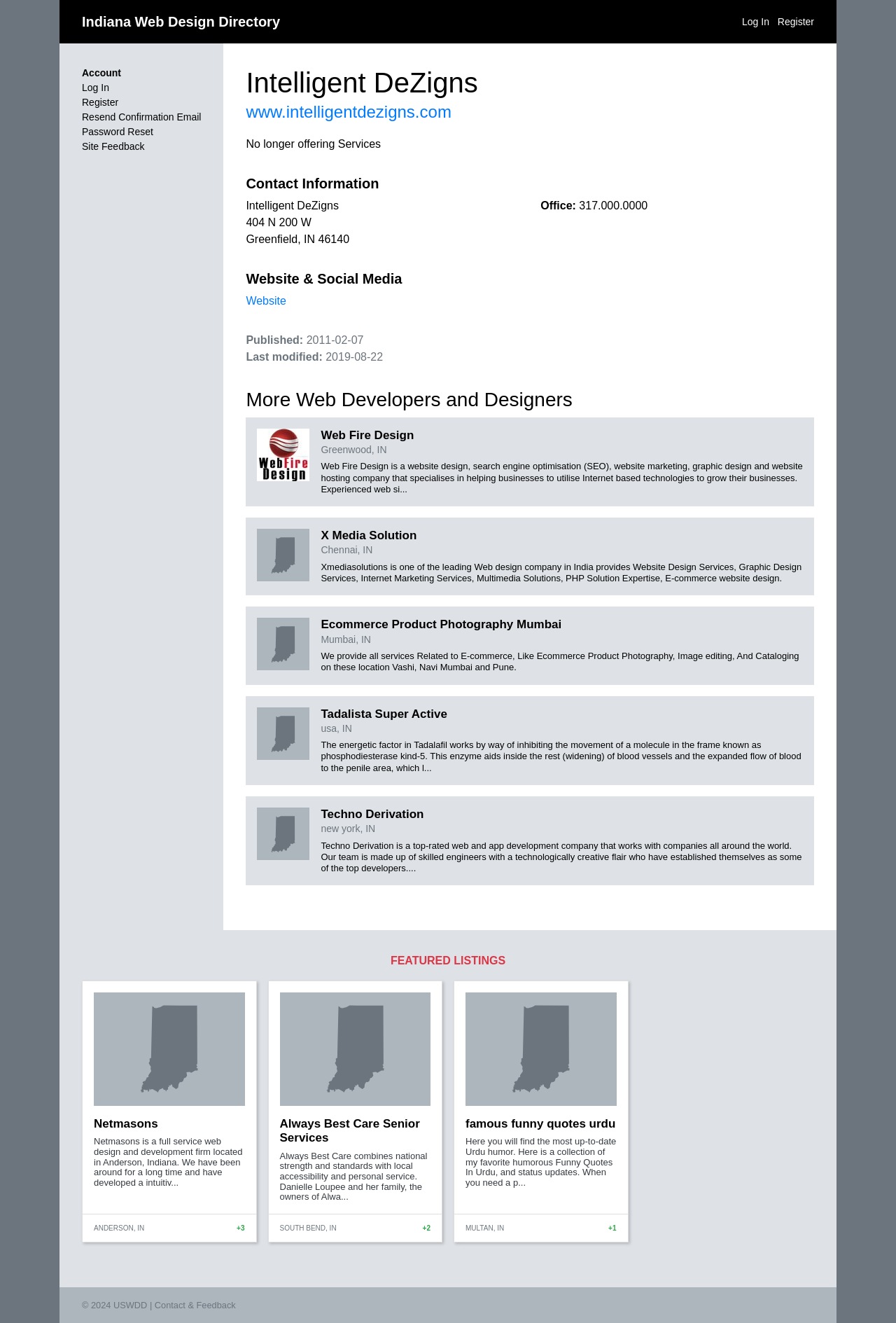Give a detailed explanation of the elements present on the webpage.

This webpage appears to be a directory listing for web design companies in Indiana. At the top of the page, there are three links: "Indiana Web Design Directory", "Log In", and "Register". Below these links, there is a main section that takes up most of the page. 

In the main section, there is an article with a heading "Intelligent DeZigns" and a link to the company's website. Below this, there is a notice stating "No longer offering Services". The company's contact information, including address and phone number, is listed. There are also links to the company's website and social media.

Following this, there are several sections listing other web design companies, each with a heading, a link to the company's website, and a brief description of the company's services. These companies include Web Fire Design, X Media Solution, Ecommerce Product Photography Mumbai, Tadalista Super Active, and Techno Derivation. Each section also includes an icon representing the company's location, which appears to be India.

On the left side of the page, there is a complementary section with links to account-related pages, such as "Log In", "Register", and "Resend Confirmation Email". There is also a link to "Site Feedback".

At the bottom of the page, there is another complementary section with a heading "FEATURED LISTINGS" and a link to a company called Netmasons. There is a brief description of Netmasons' services and their location in Anderson, Indiana.